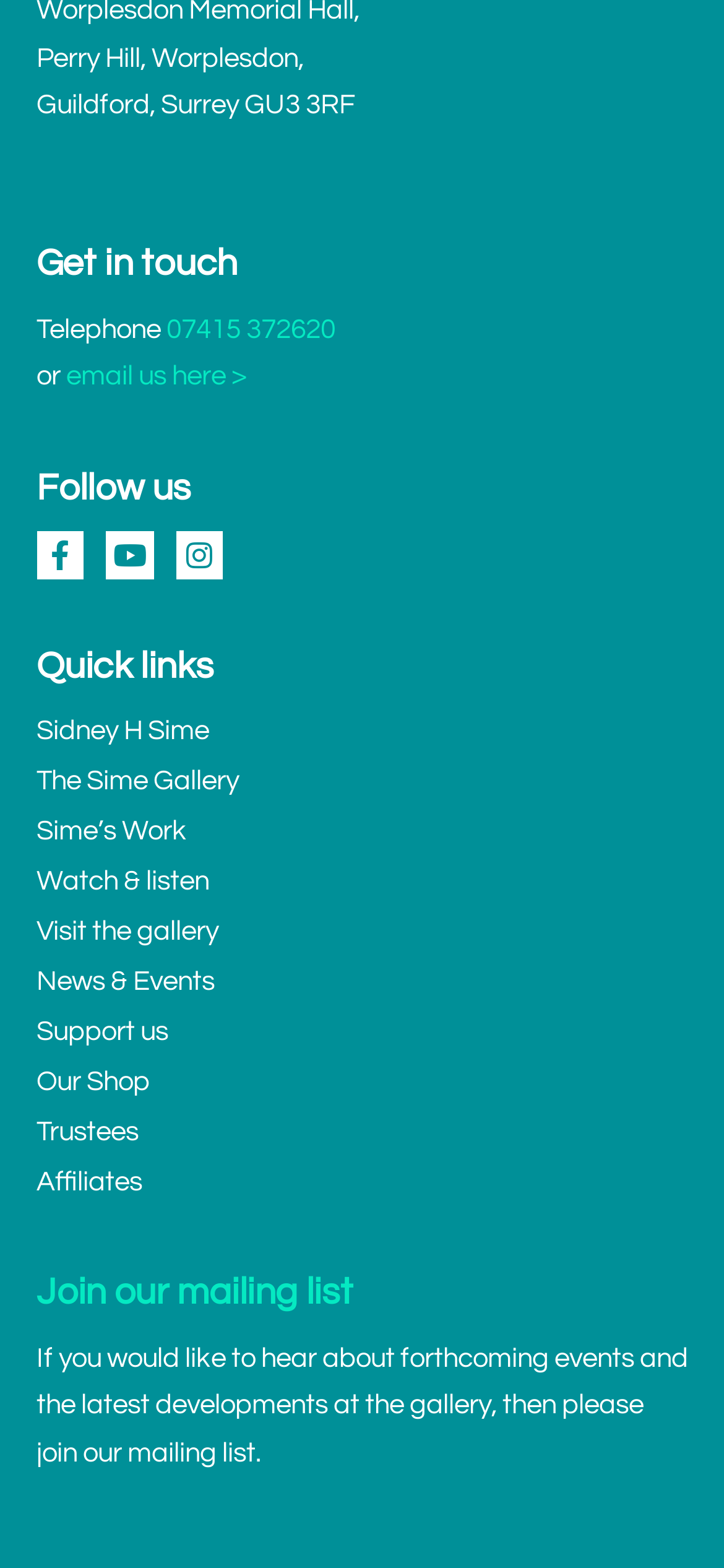Show the bounding box coordinates of the element that should be clicked to complete the task: "Call the telephone number".

[0.05, 0.201, 0.463, 0.219]